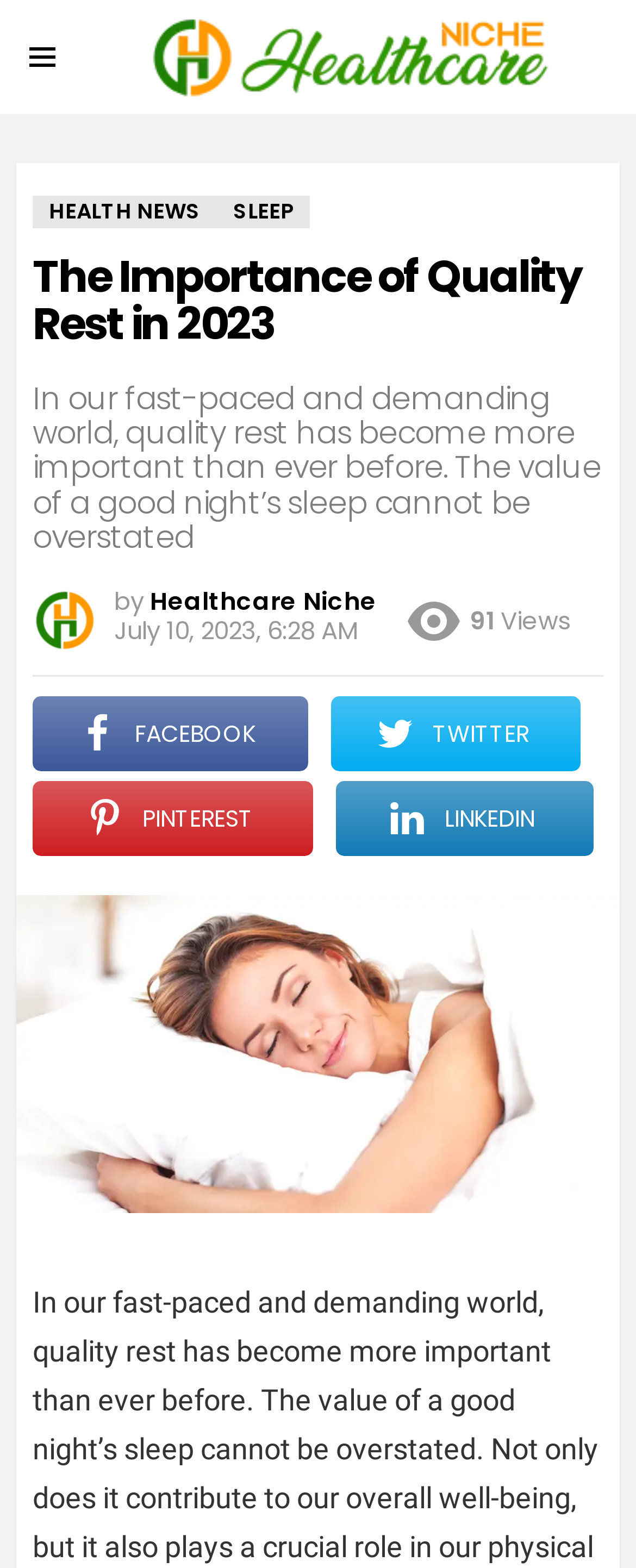How many social media links are present?
Look at the screenshot and provide an in-depth answer.

The social media links can be found at the bottom of the article, and they include Facebook, Twitter, Pinterest, and LinkedIn. By counting these links, we can determine that there are 4 social media links present.